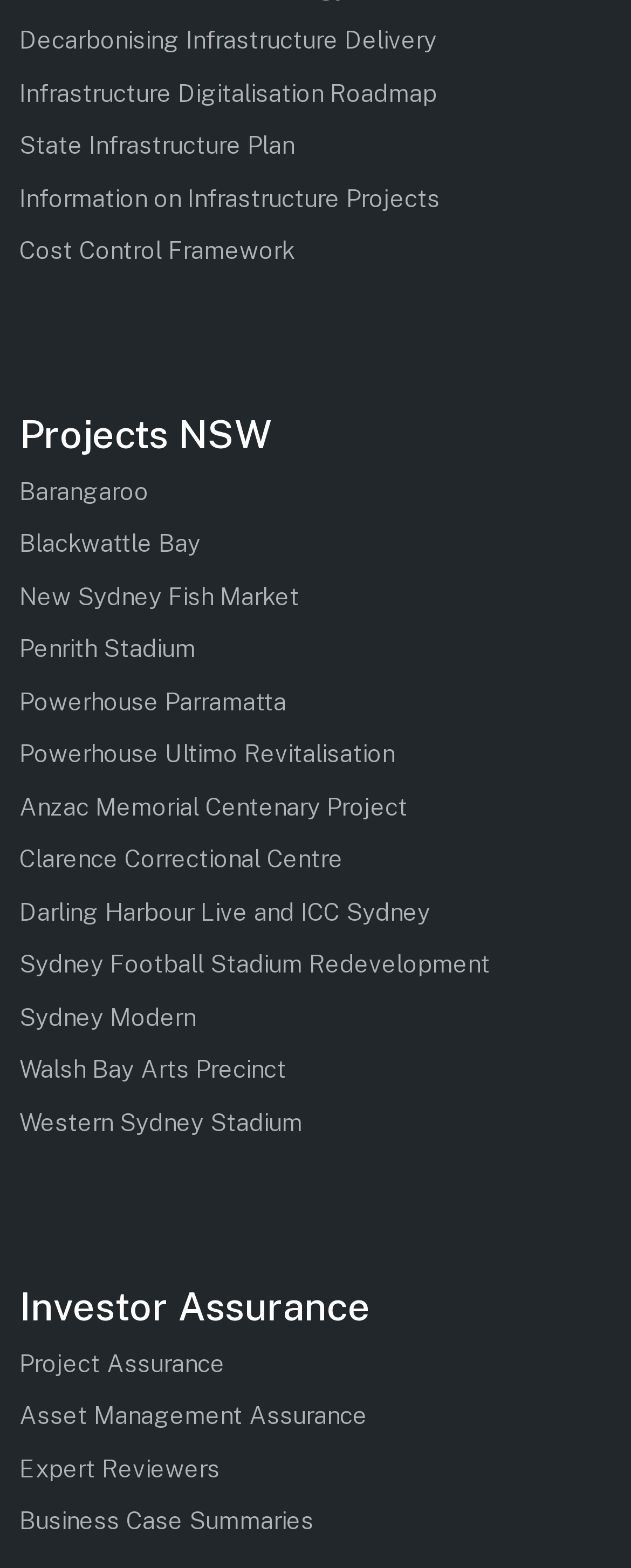Please answer the following question using a single word or phrase: 
Is there a link to a specific stadium on this webpage?

Yes